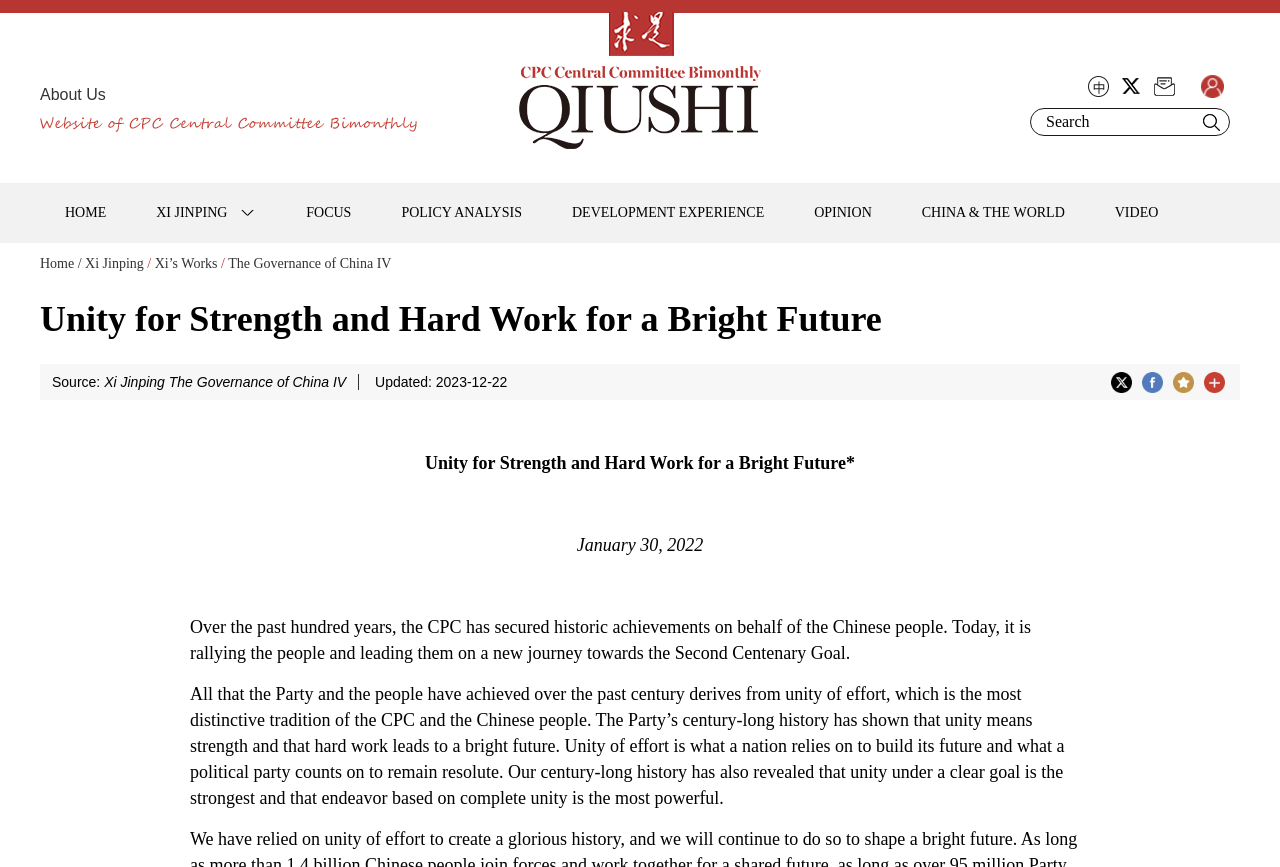Please determine the heading text of this webpage.

Unity for Strength and Hard Work for a Bright Future